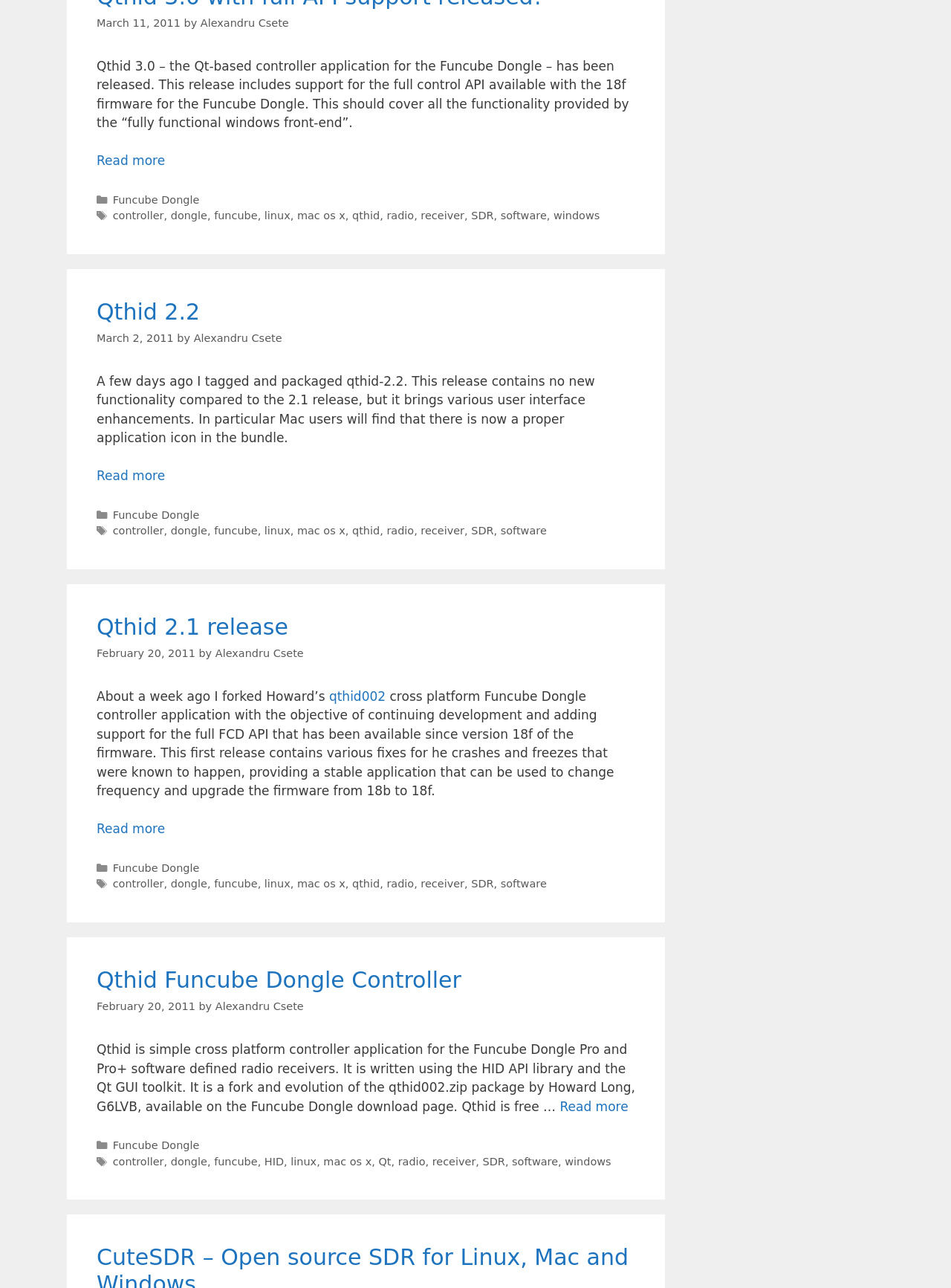Please specify the bounding box coordinates of the clickable region necessary for completing the following instruction: "Read more about Qthid 3.0 with full API support released!". The coordinates must consist of four float numbers between 0 and 1, i.e., [left, top, right, bottom].

[0.102, 0.119, 0.174, 0.13]